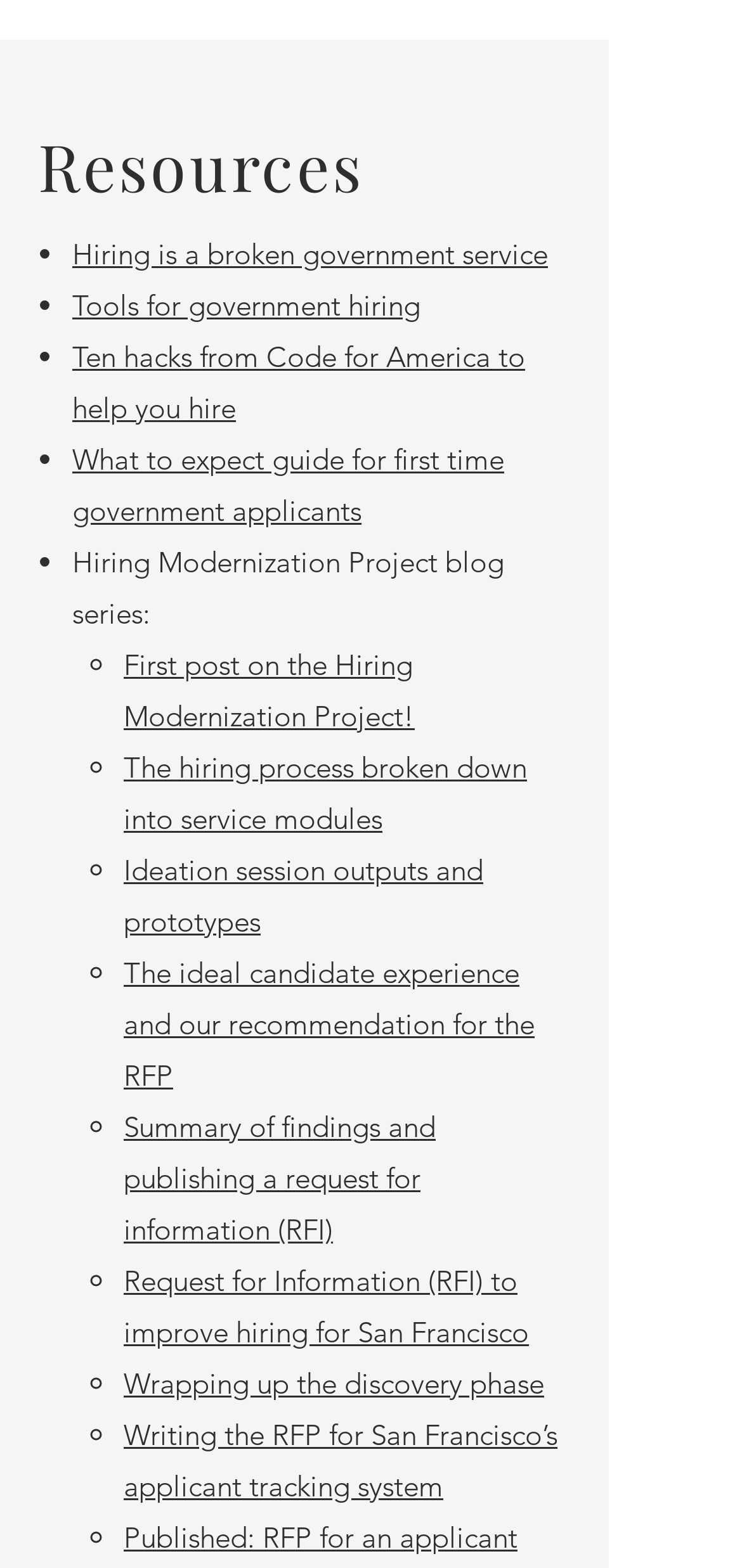What is the title of the first resource listed?
Based on the image, respond with a single word or phrase.

Hiring is a broken government service